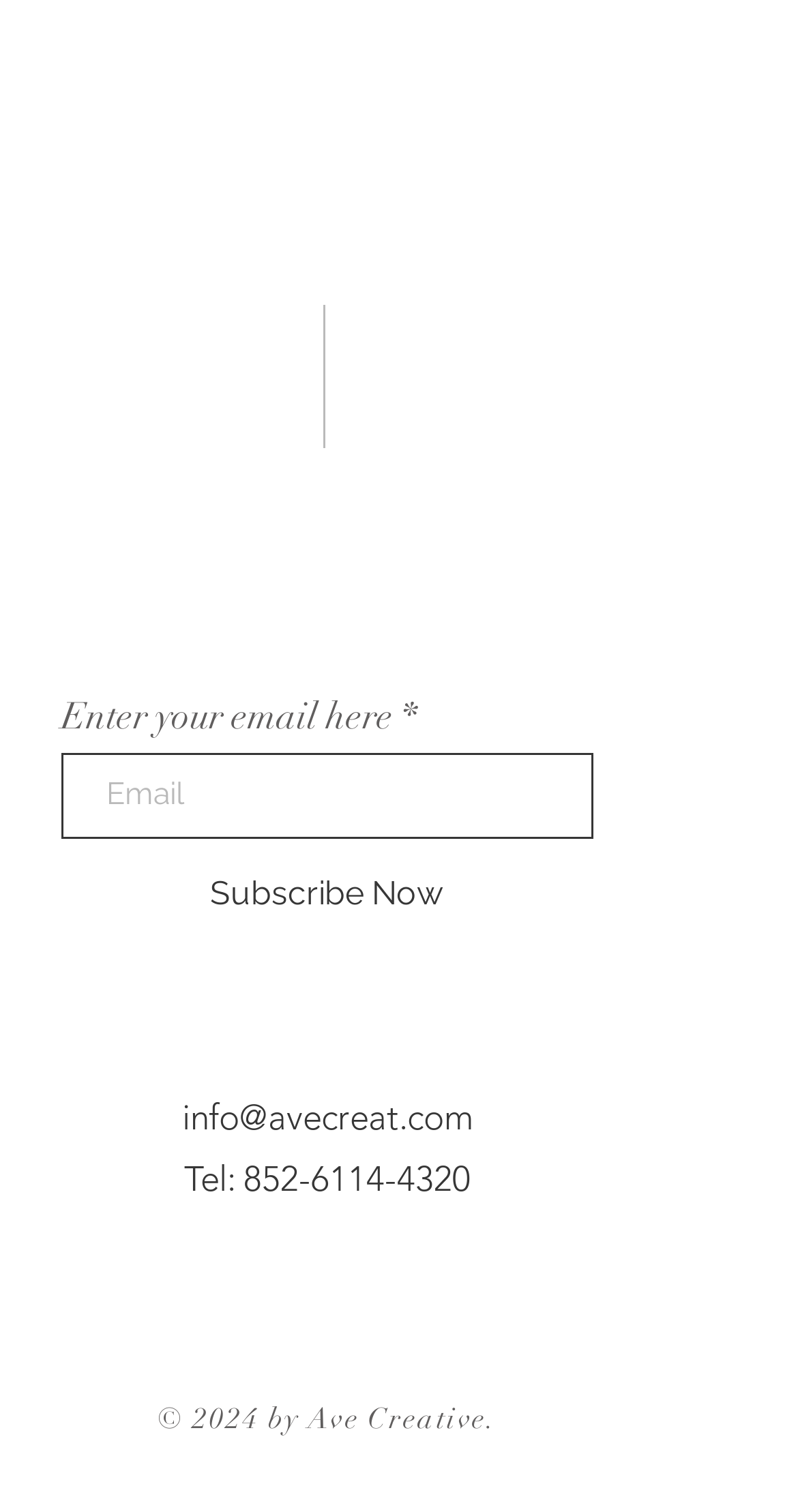Respond to the question below with a single word or phrase:
What is the name of the company?

Ave Creative